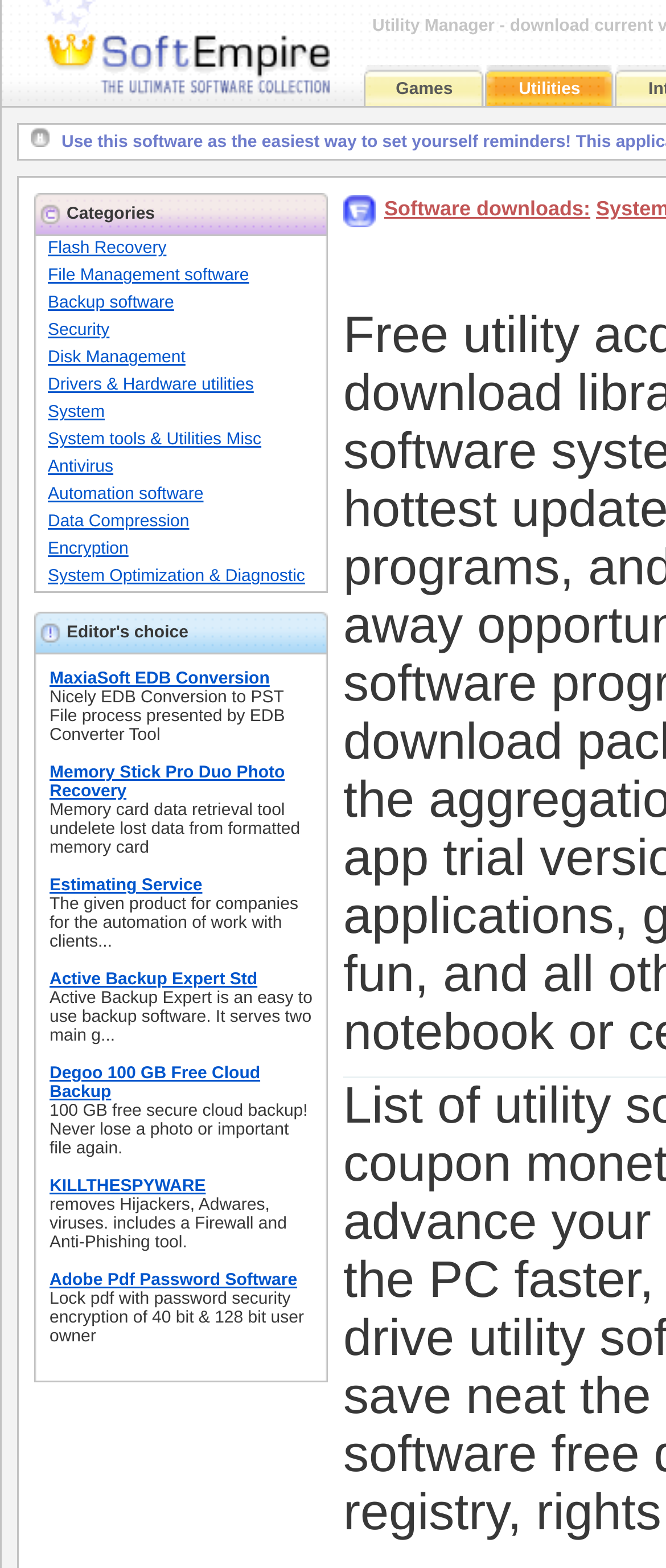Answer the question in a single word or phrase:
How many tables are there on the webpage?

2